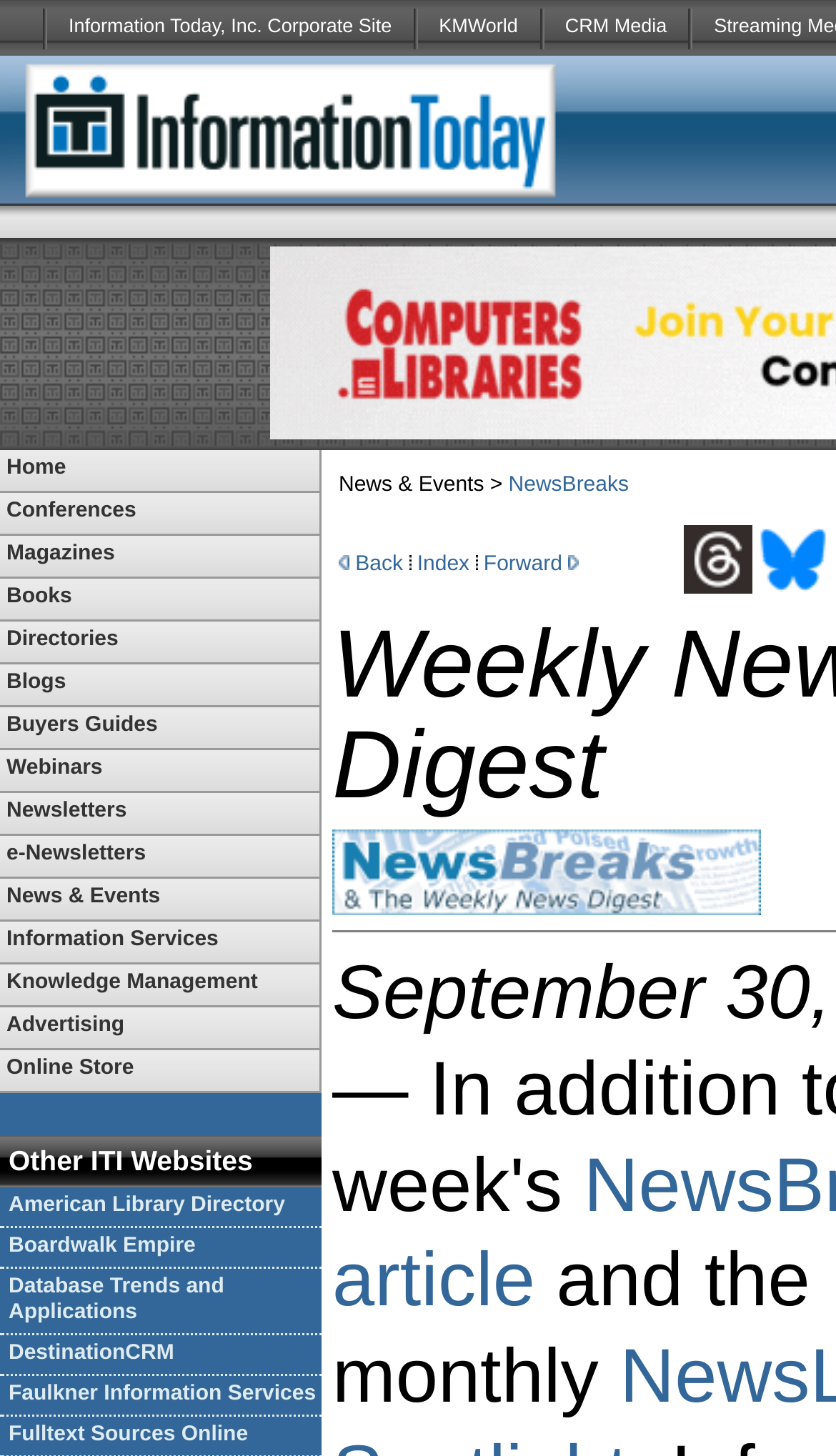What is the purpose of the Peaxy Hyperfiler?
Please give a detailed answer to the question using the information shown in the image.

The Peaxy Hyperfiler is a hyperscale data management system for enterprises that accesses and manages massive amounts of unstructured data without disrupting business operations.